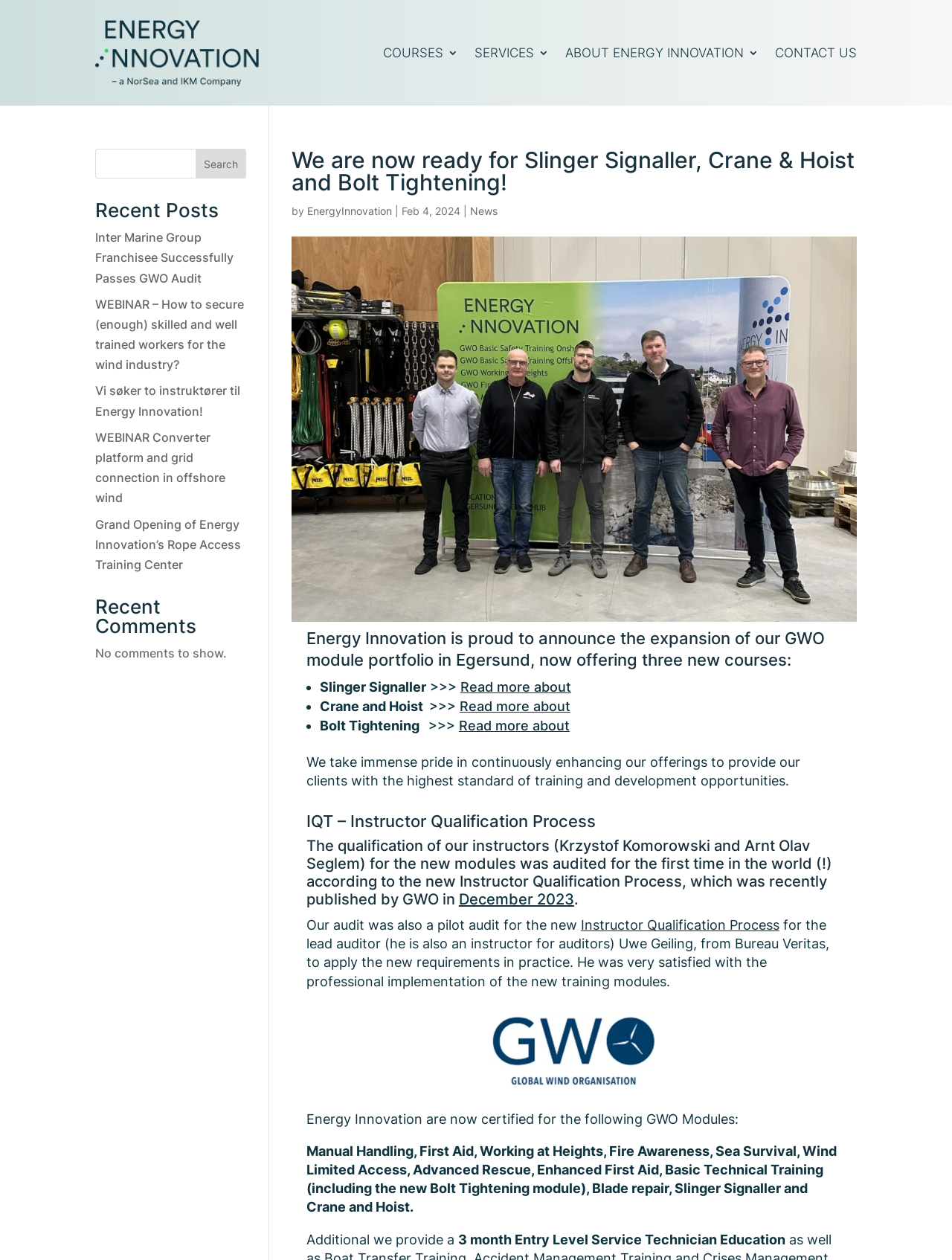Determine the bounding box coordinates in the format (top-left x, top-left y, bottom-right x, bottom-right y). Ensure all values are floating point numbers between 0 and 1. Identify the bounding box of the UI element described by: About Energy Innovation

[0.594, 0.016, 0.797, 0.068]